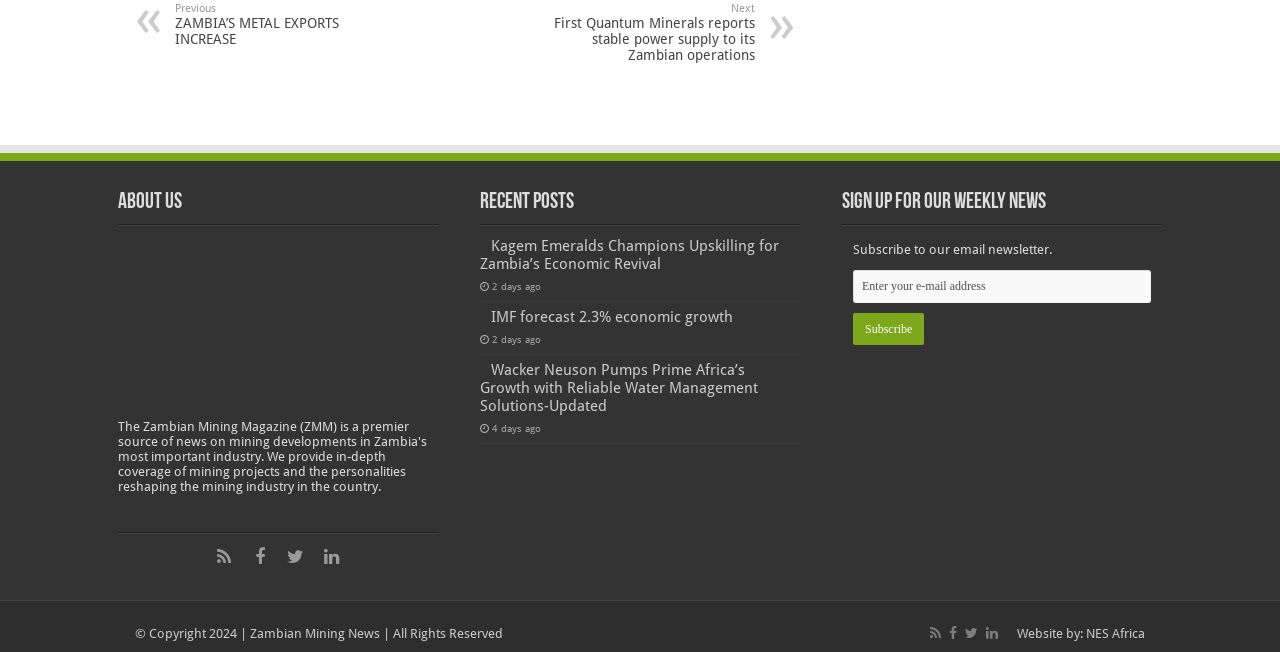Find and provide the bounding box coordinates for the UI element described with: "title="Rss"".

[0.162, 0.83, 0.187, 0.879]